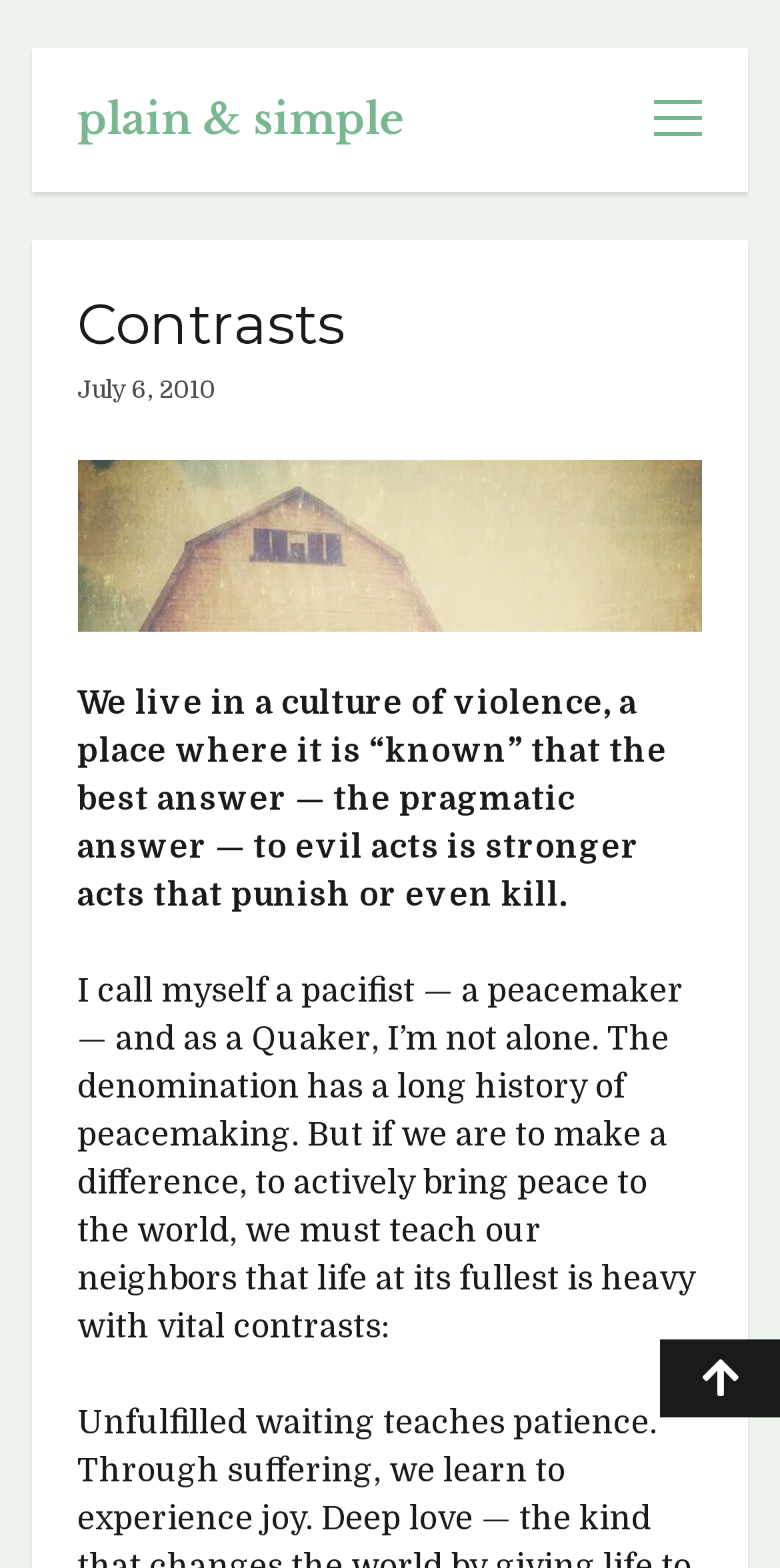What is the topic of the article on the webpage?
Look at the image and construct a detailed response to the question.

The topic of the article on the webpage can be determined by reading the StaticText 'We live in a culture of violence, a place where it is “known” that the best answer — the pragmatic answer — to evil acts is stronger acts that punish or even kill.' and 'I call myself a pacifist — a peacemaker — and as a Quaker, I’m not alone.' which suggests that the article is about pacifism.